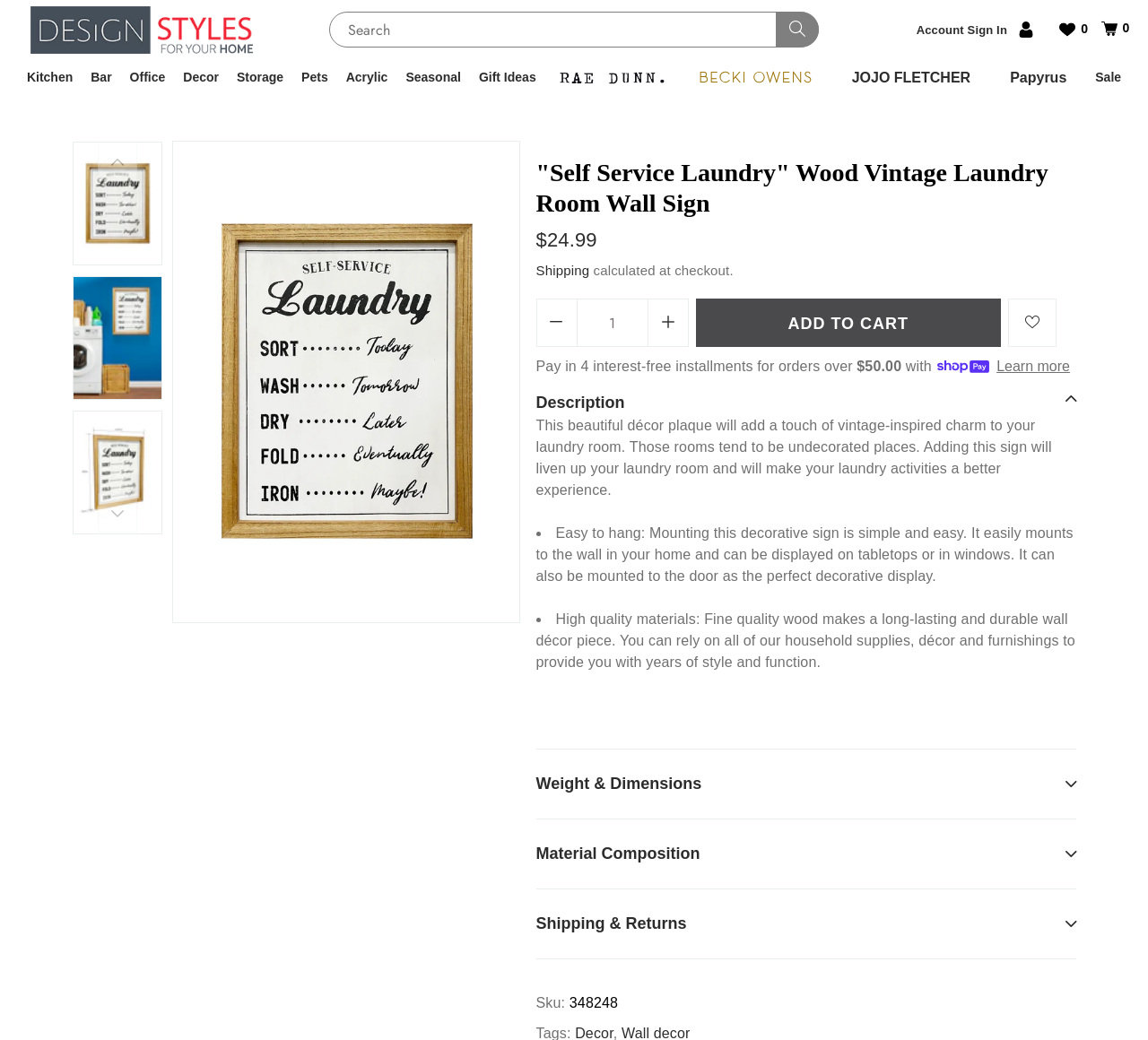Please identify and generate the text content of the webpage's main heading.

"Self Service Laundry" Wood Vintage Laundry Room Wall Sign